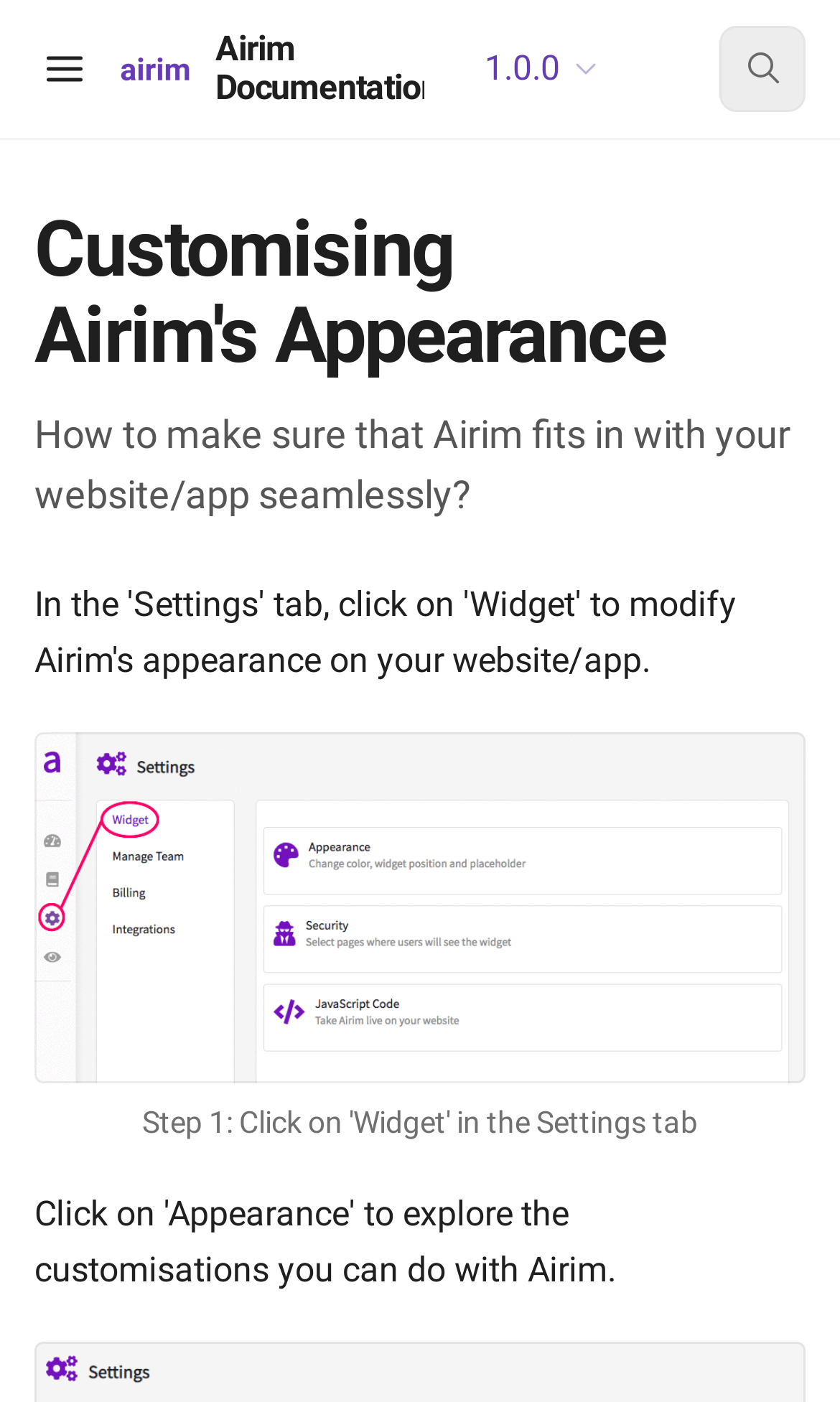What is the main topic of the webpage?
Please respond to the question thoroughly and include all relevant details.

The main topic of the webpage can be determined by the heading 'Customising Airim's Appearance' which is a prominent element on the webpage, and also supported by the subheading 'How to make sure that Airim fits in with your website/app seamlessly?'.